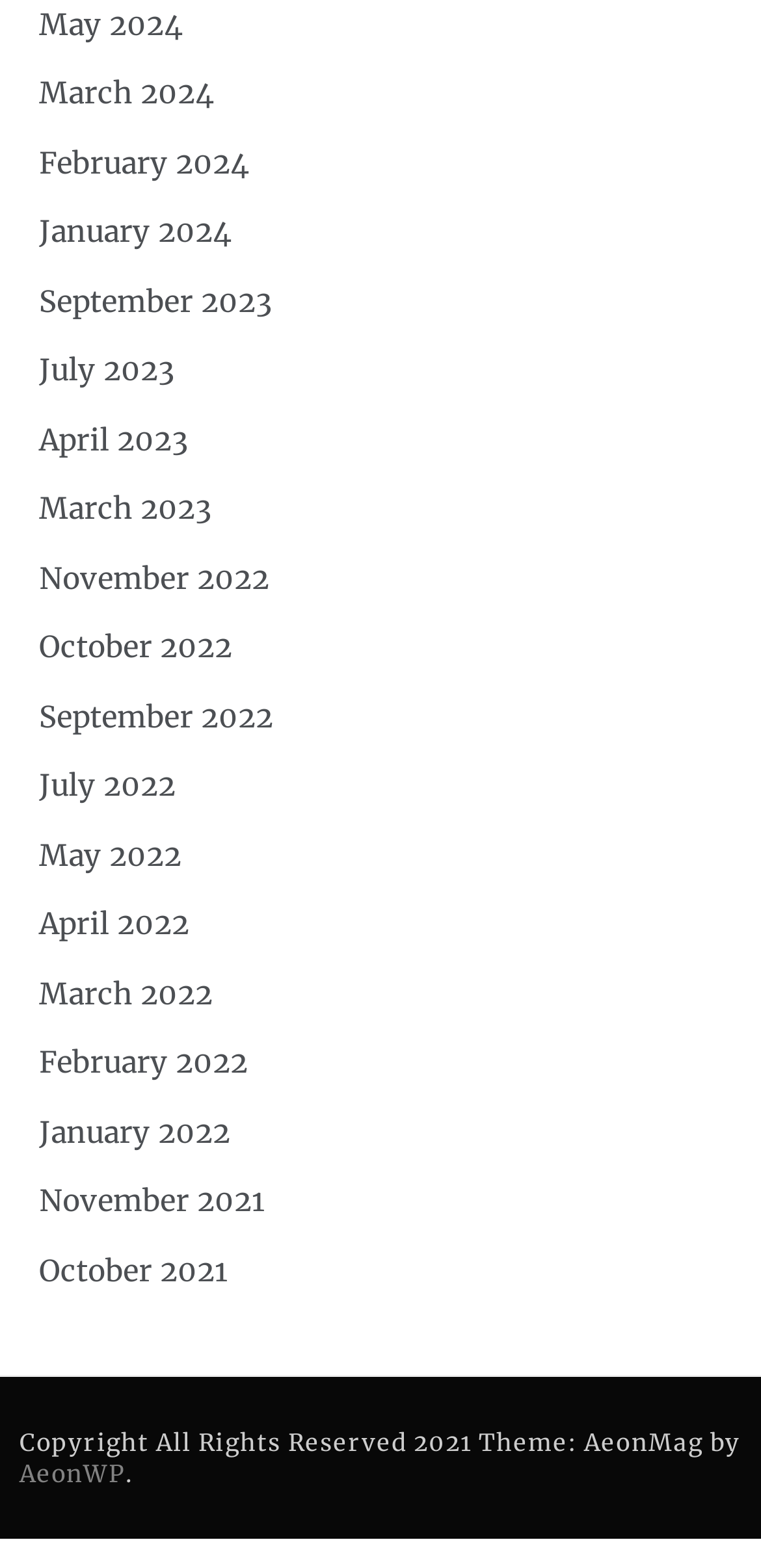Show me the bounding box coordinates of the clickable region to achieve the task as per the instruction: "view May 2024".

[0.051, 0.004, 0.241, 0.027]